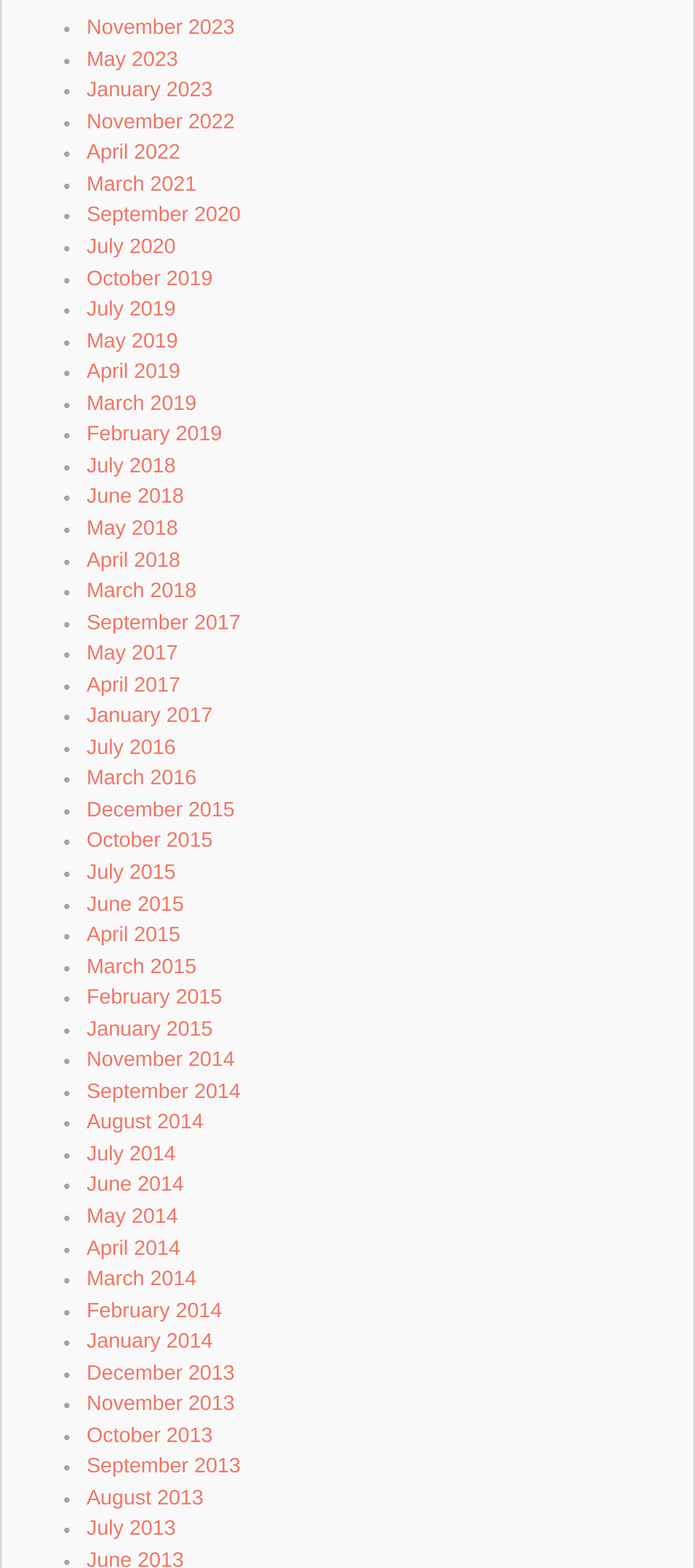Use the details in the image to answer the question thoroughly: 
How many months are listed in 2023?

I counted the number of links with '2023' in their text and found that there are three months listed in 2023: November, May, and January.